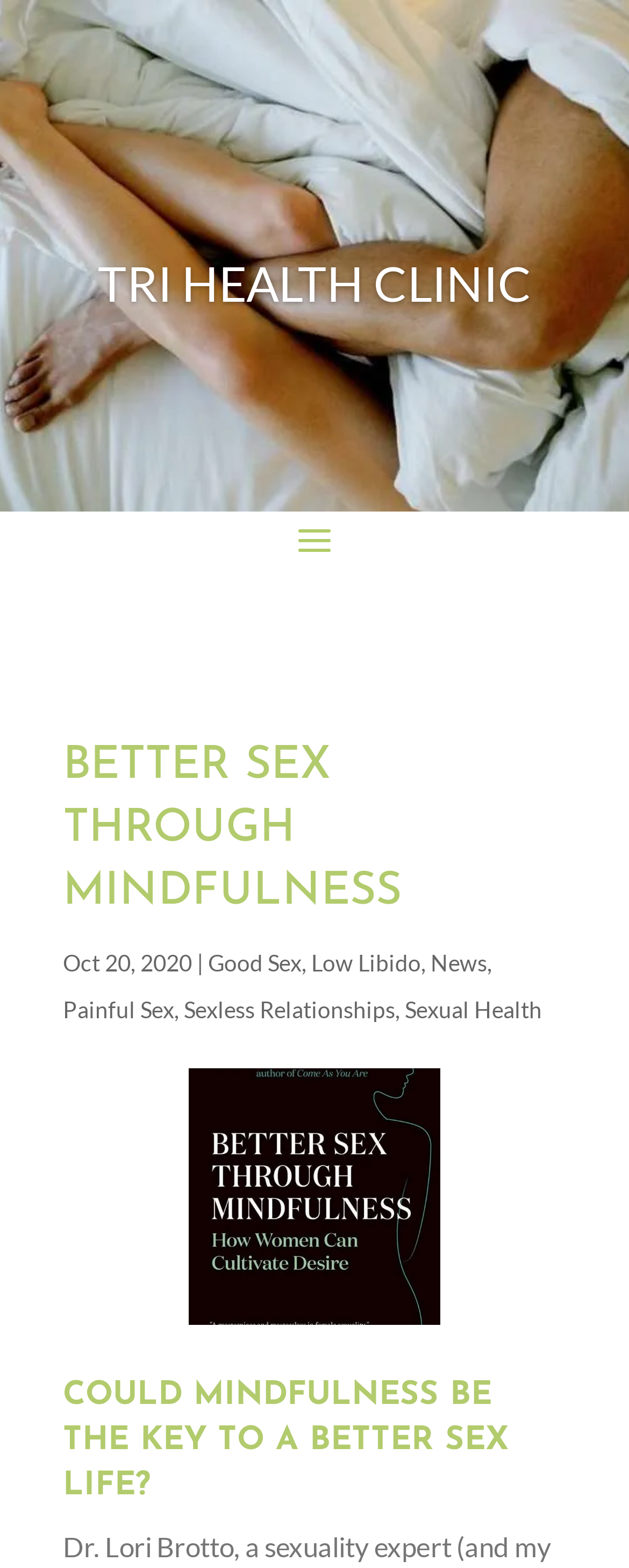Please reply to the following question using a single word or phrase: 
What is the topic of the book?

Better Sex Through Mindfulness